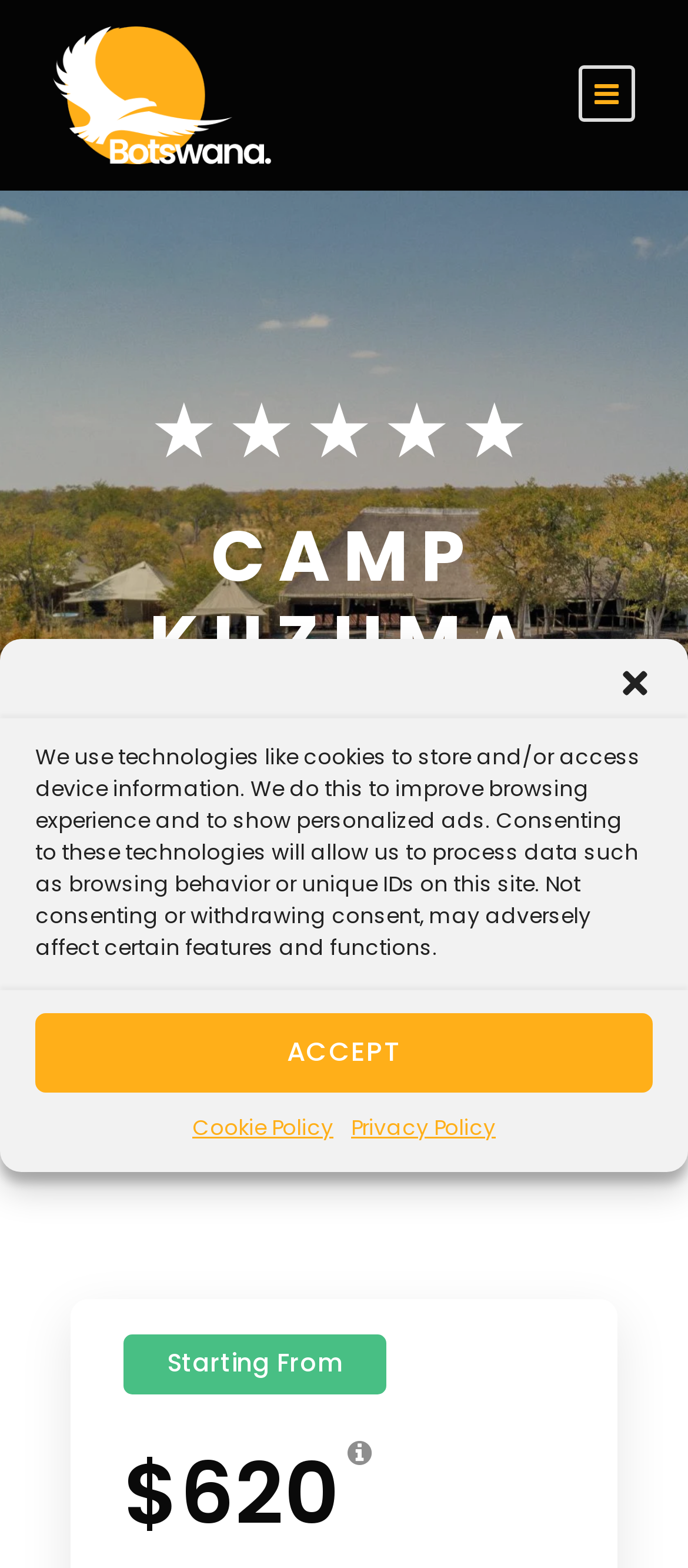Please give a one-word or short phrase response to the following question: 
What is the starting price of a stay at Camp Kuzuma?

$620